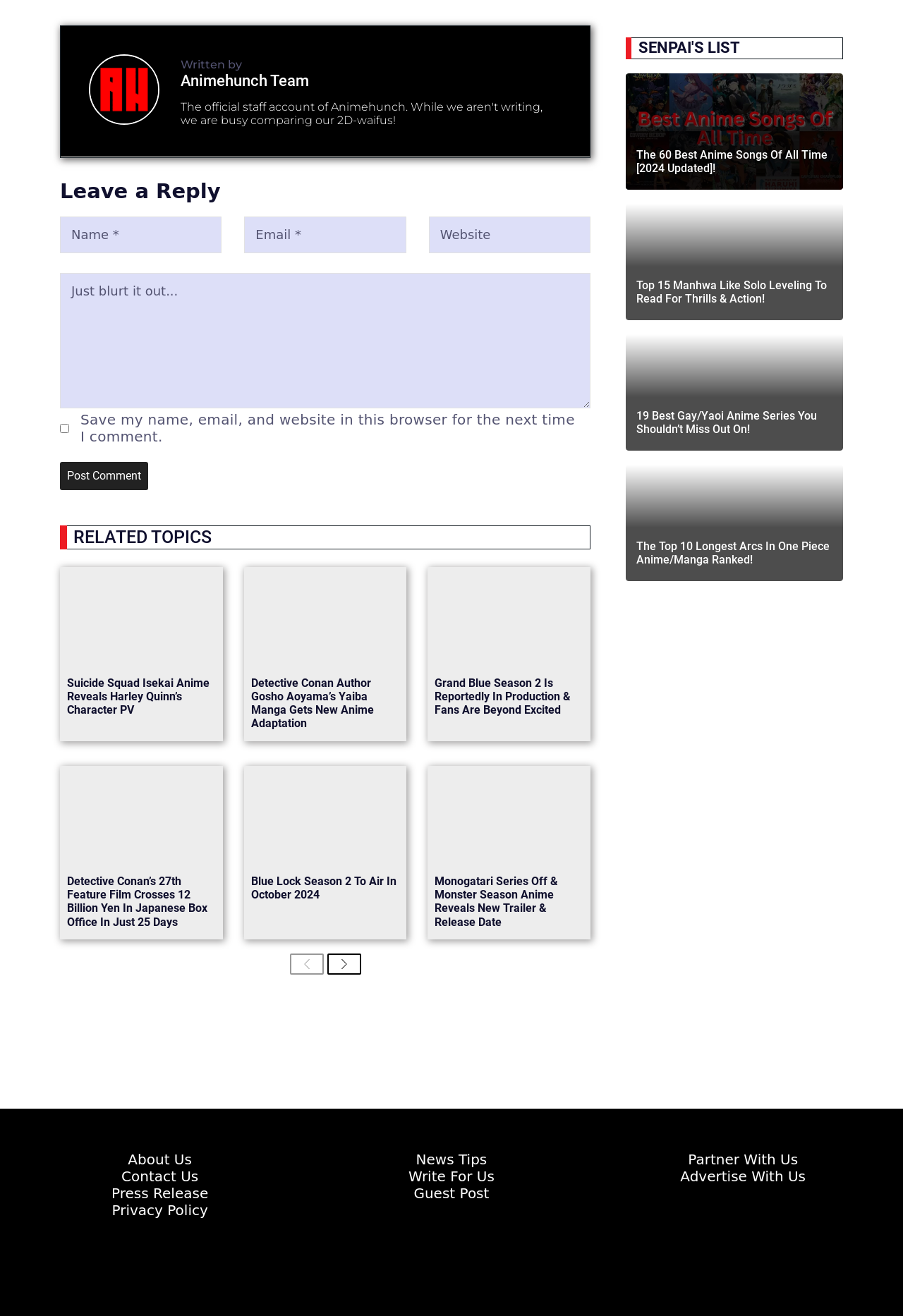Could you highlight the region that needs to be clicked to execute the instruction: "Read about the 60 Best Anime Songs Of All Time"?

[0.693, 0.055, 0.934, 0.144]